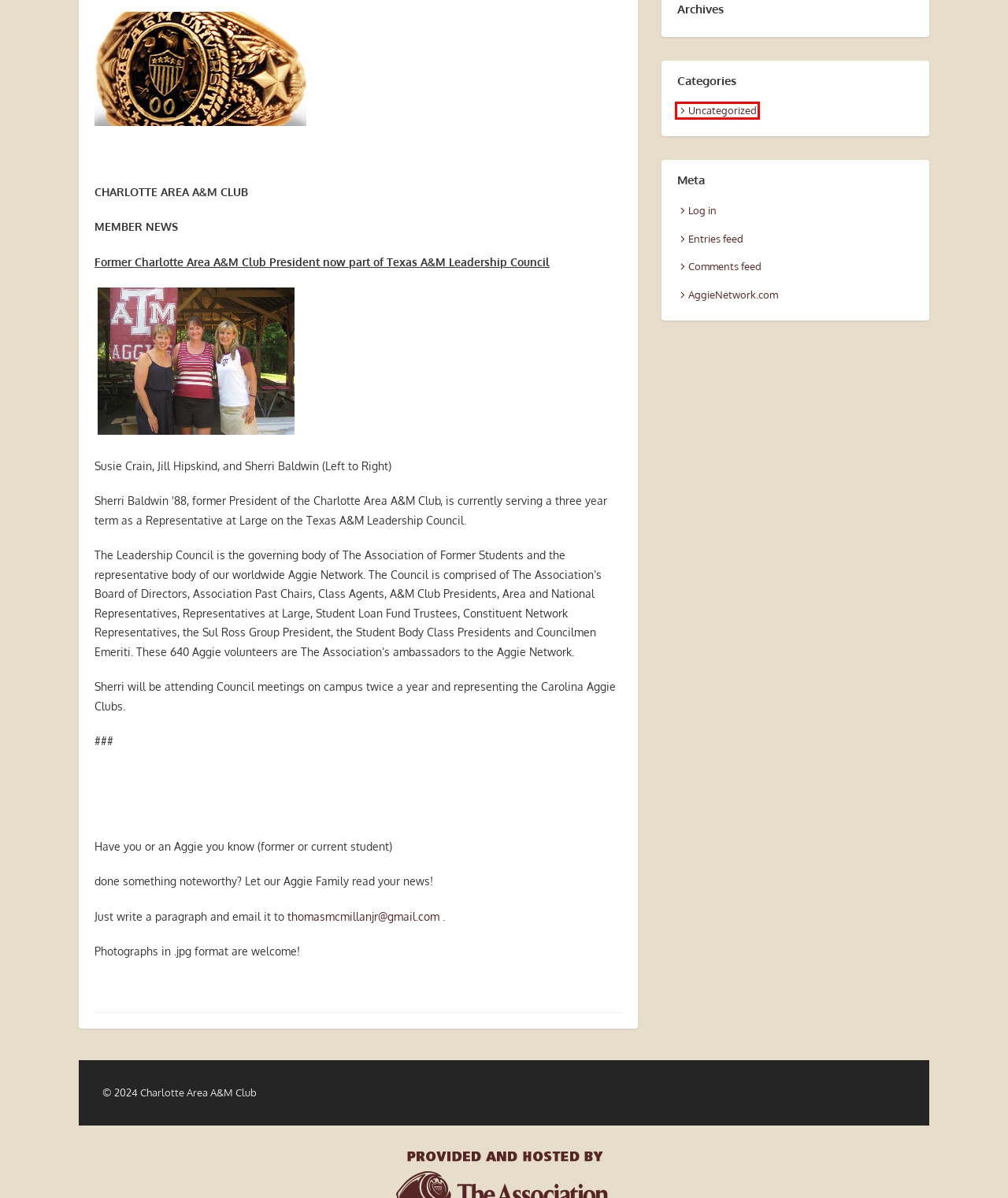Observe the screenshot of a webpage with a red bounding box highlighting an element. Choose the webpage description that accurately reflects the new page after the element within the bounding box is clicked. Here are the candidates:
A. MEMBERSHIP AND PHILANTHROPY  – Charlotte Area A&M Club
B. Charlotte Area A&M Club
C. CORRESPONDENCE – Charlotte Area A&M Club
D. SCHEDULE OF CLUB EVENTS – Charlotte Area A&M Club
E. Uncategorized – Charlotte Area A&M Club
F. Log In ‹ Charlotte Area A&M Club — WordPress
G. OUR CLUB PHOTOGRAPHS – Charlotte Area A&M Club
H. Make a Gift

E